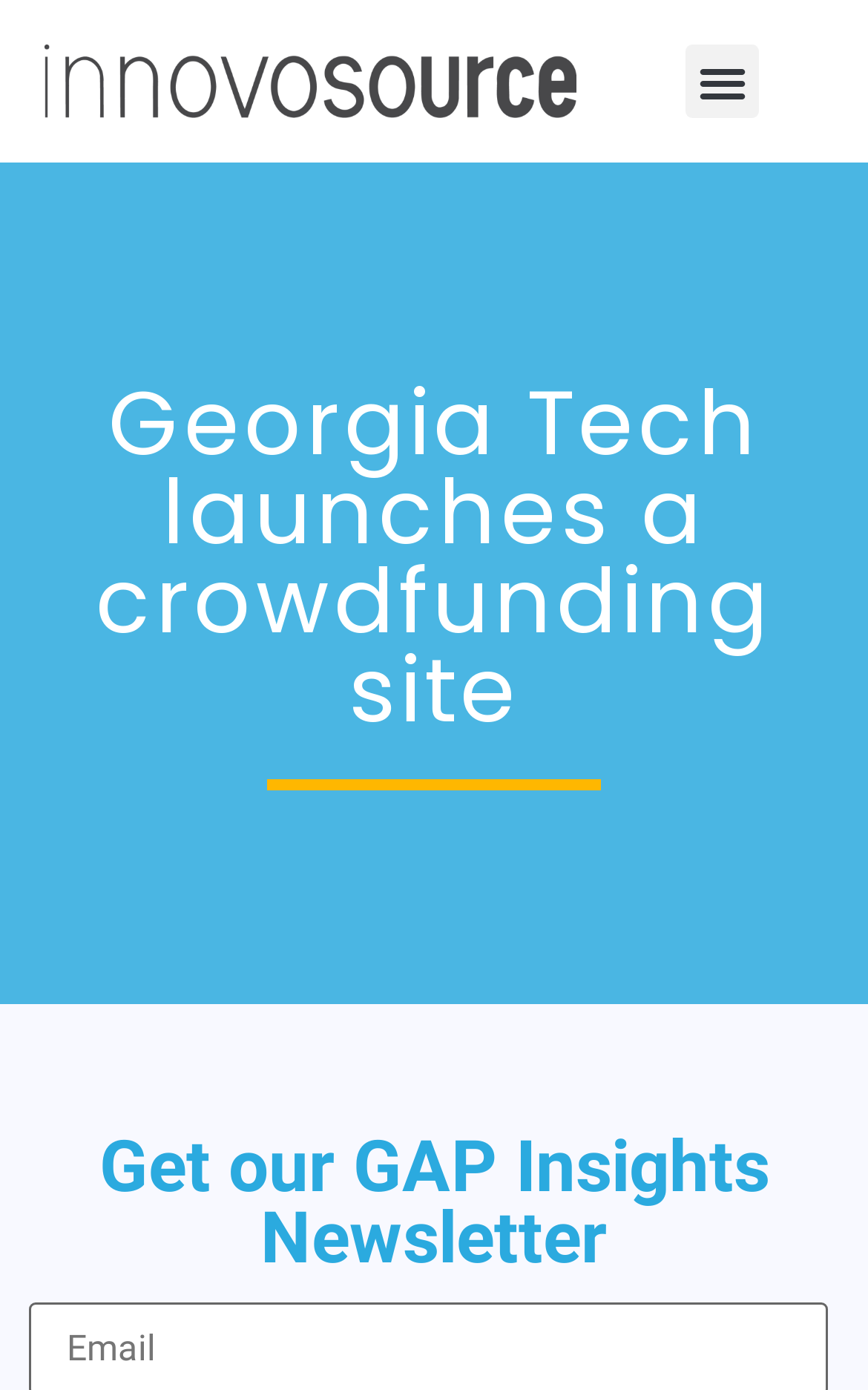Based on the description "Menu", find the bounding box of the specified UI element.

[0.79, 0.032, 0.874, 0.085]